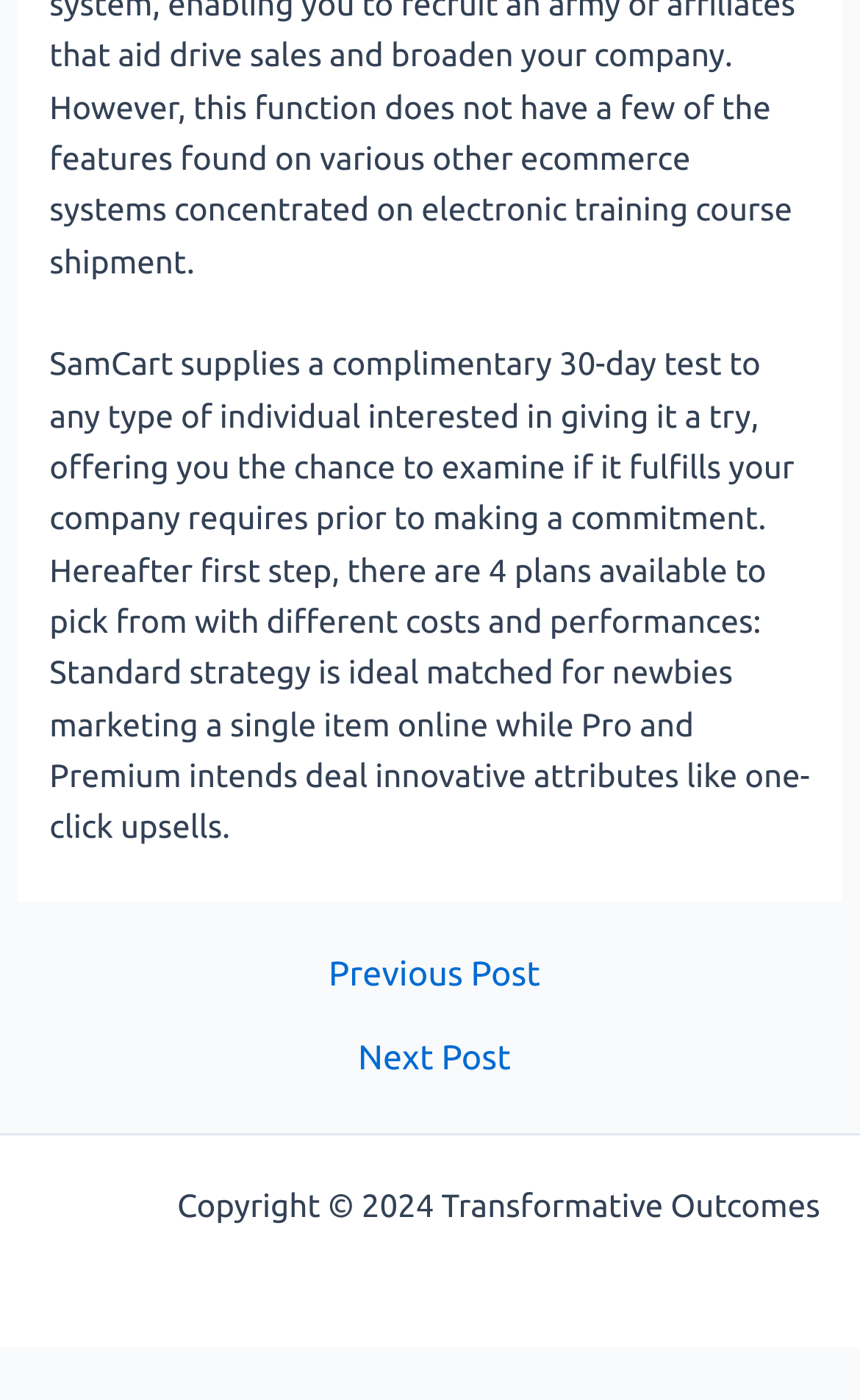Based on the element description: "Next Post →", identify the bounding box coordinates for this UI element. The coordinates must be four float numbers between 0 and 1, listed as [left, top, right, bottom].

[0.025, 0.744, 0.985, 0.768]